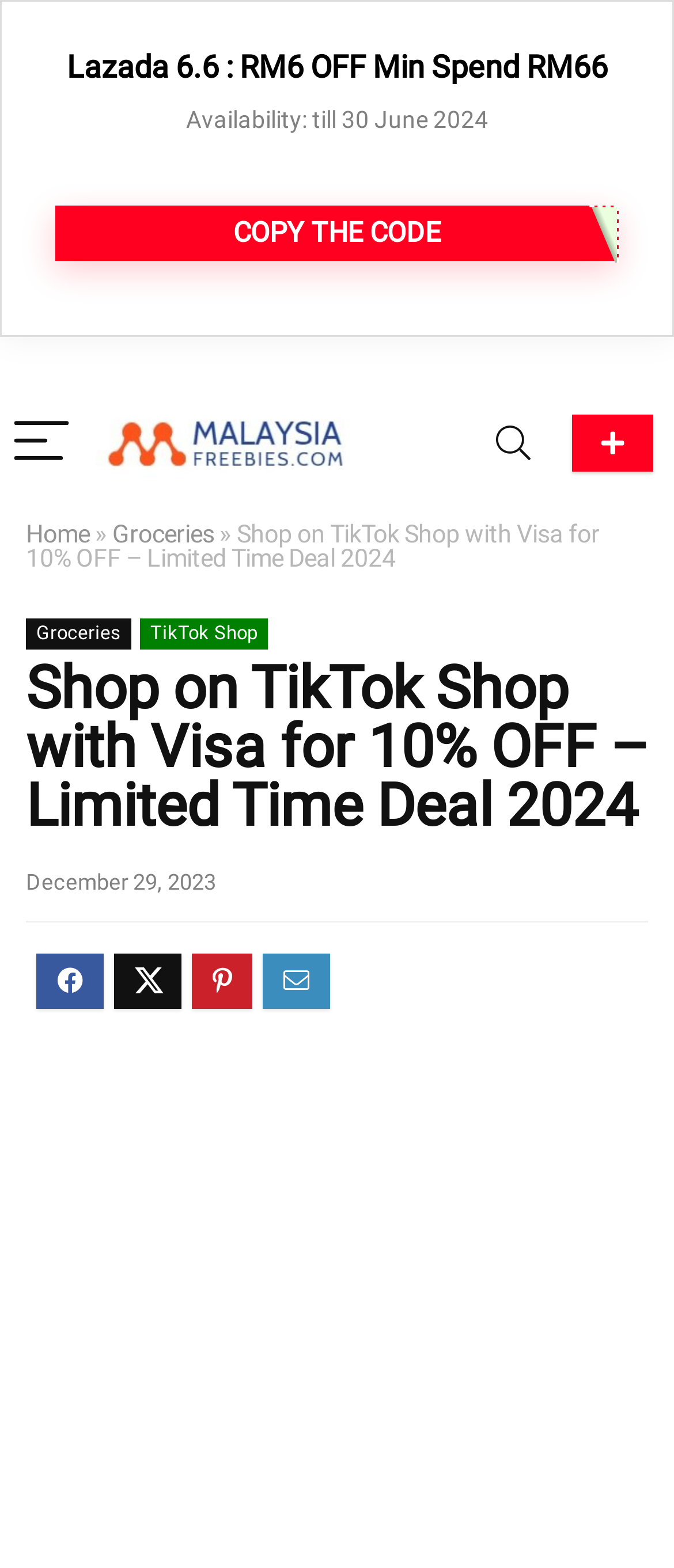Describe the webpage meticulously, covering all significant aspects.

The webpage appears to be a promotional page for a limited-time deal on TikTok Shop, offering 10% off orders above RM45 when using a Visa card from January 19th to 31st, 2024. 

At the top-left corner, there is a menu button with an icon, accompanied by the website's logo, MalaysiaFreebies.com. Next to it, on the top-right corner, is a search button. 

Below the menu and search buttons, there is a horizontal navigation bar with links to 'Home', 'Groceries', and 'TikTok Shop'. The title of the page, 'Shop on TikTok Shop with Visa for 10% OFF – Limited Time Deal 2024', is displayed prominently in the middle of the page.

On the top section of the page, there are two promotional texts: 'Lazada 6.6 : RM6 OFF Min Spend RM66' and 'Availability: till 30 June 2024'. 

Further down, there is a call-to-action button 'COPY THE CODE' and a heading that reiterates the title of the page. The page also displays the date 'December 29, 2023' at the bottom.